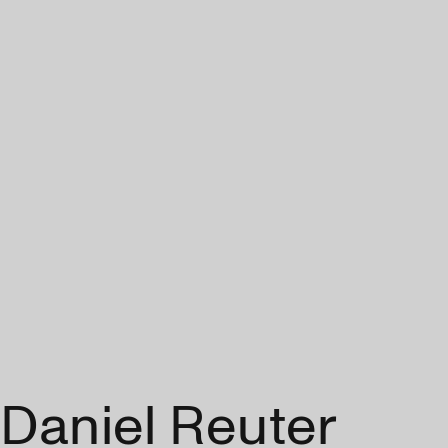What is the publication date of the book 'PROVIDENCIA'?
Carefully examine the image and provide a detailed answer to the question.

The accompanying text elements on the webpage provide details about the book 'PROVIDENCIA', including its publication date, which is mentioned as October 2020.